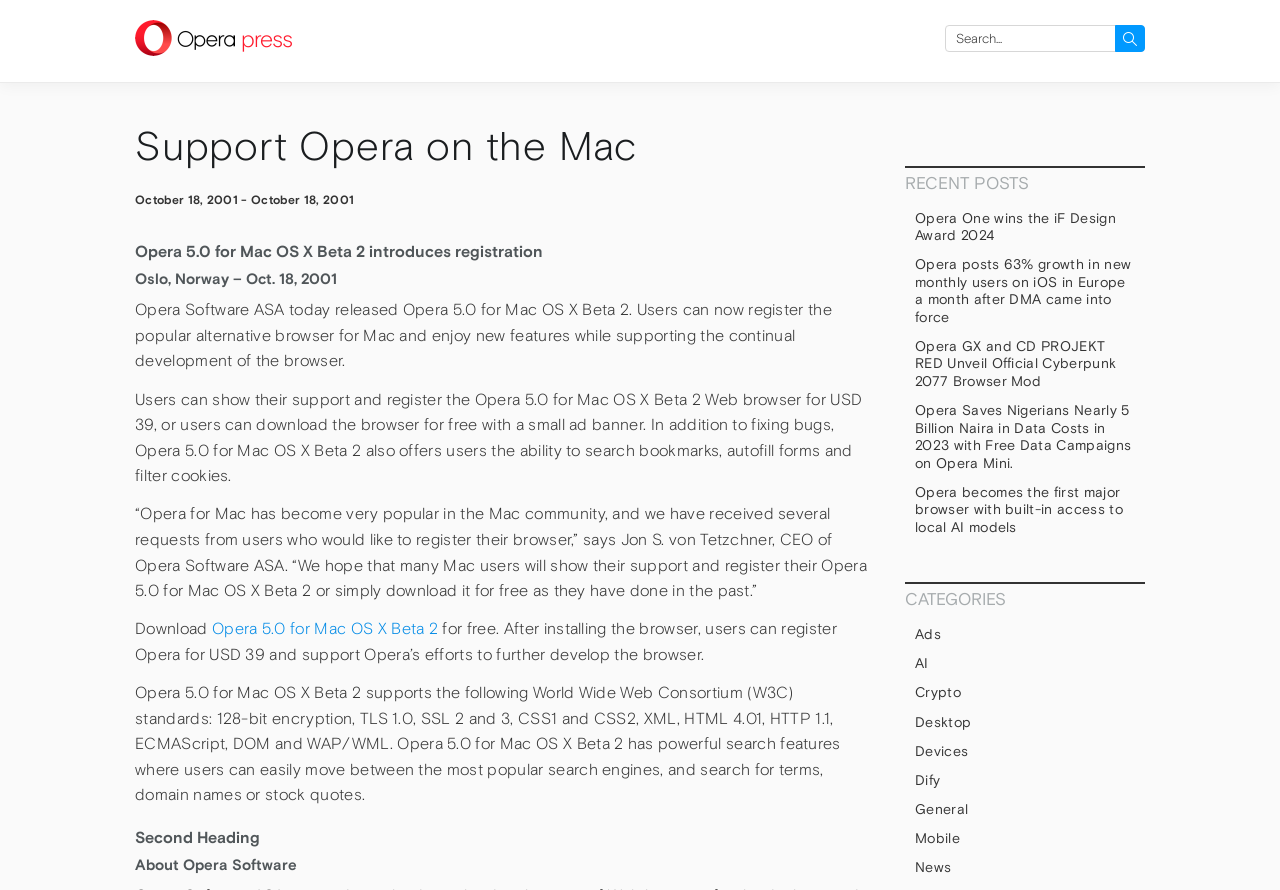What is the purpose of the 'Search for:' textbox?
Examine the webpage screenshot and provide an in-depth answer to the question.

The webpage has a search function with a textbox labeled 'Search for:' and a button labeled 'Search'. This suggests that the purpose of the textbox is to input search queries to search the website.